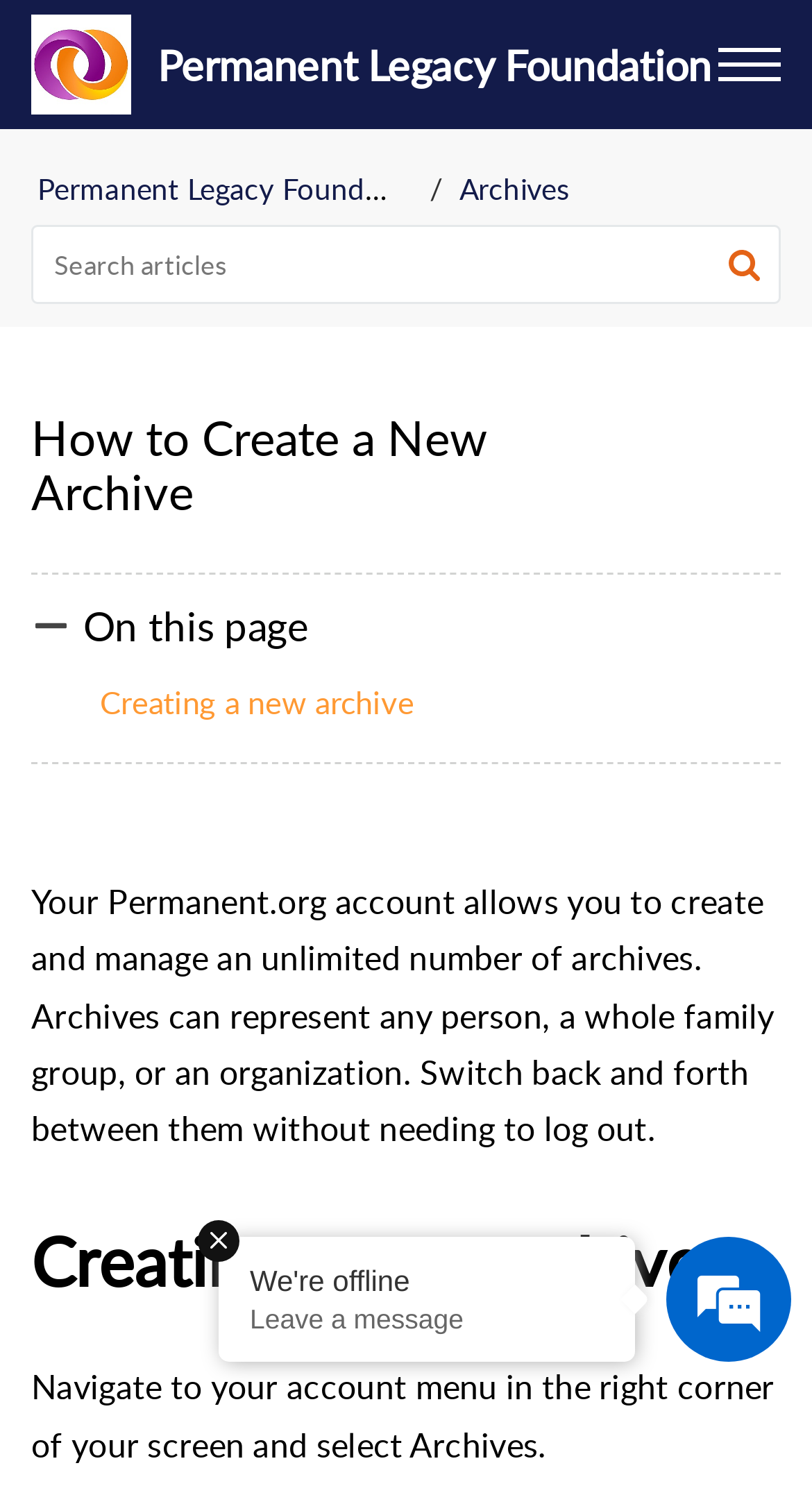Generate the text content of the main headline of the webpage.

How to Create a New Archive